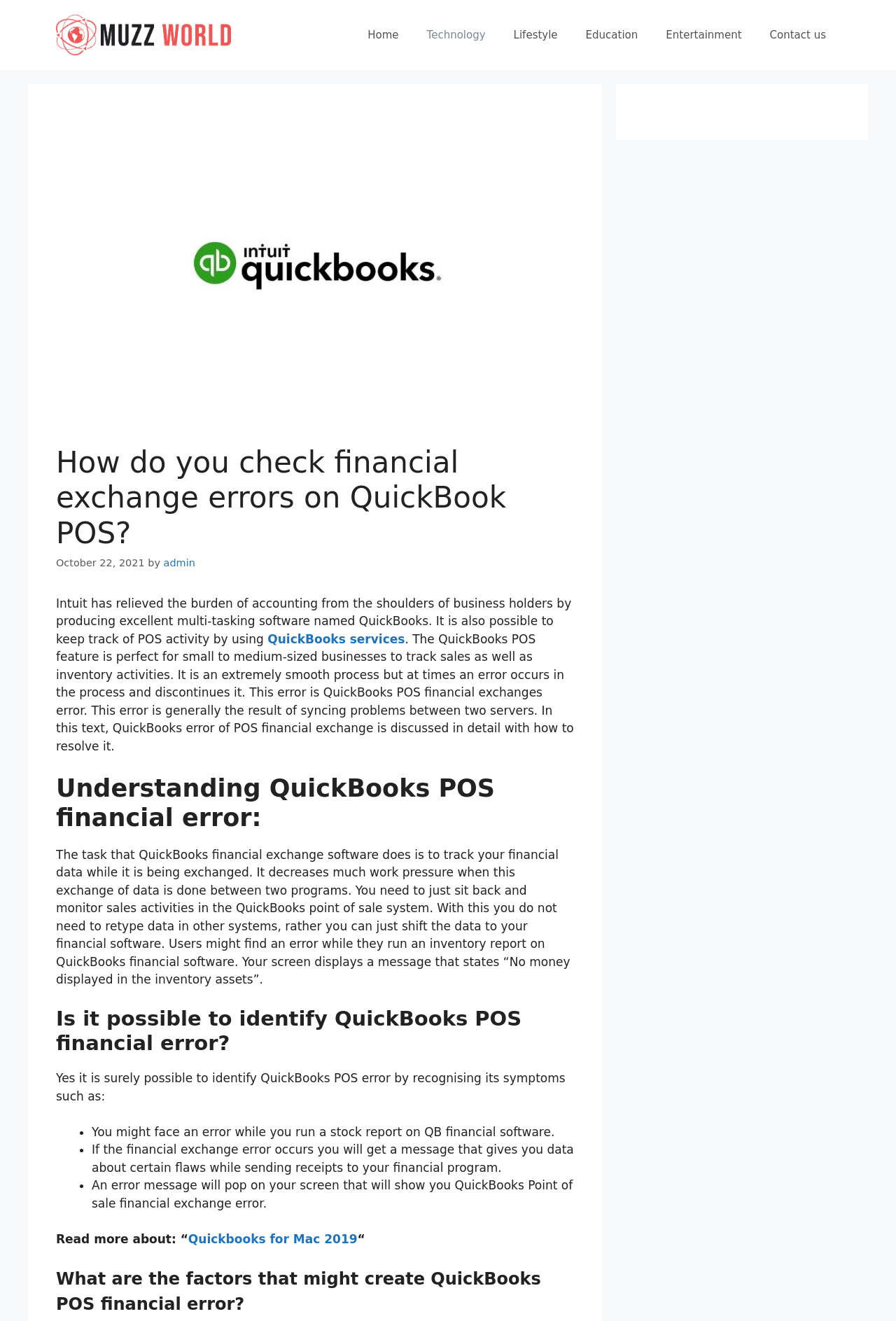Please give a one-word or short phrase response to the following question: 
What happens when a QuickBooks POS financial error occurs?

Error message appears